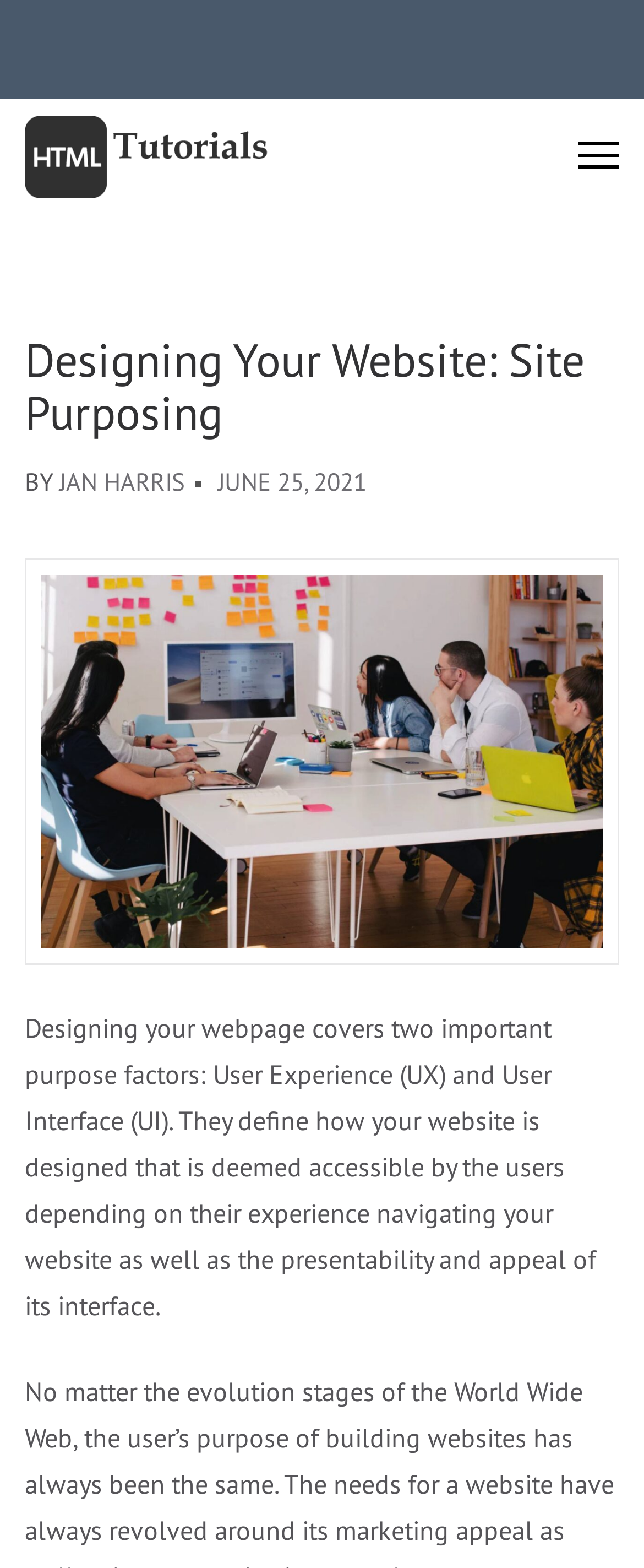Utilize the information from the image to answer the question in detail:
Who is the author of the webpage?

By examining the webpage structure, I found a link element with the text 'JAN HARRIS' which is likely to be the author of the webpage. This element is located below the heading 'Designing Your Website: Site Purposing' and is formatted as a link, suggesting that it is a reference to the author.